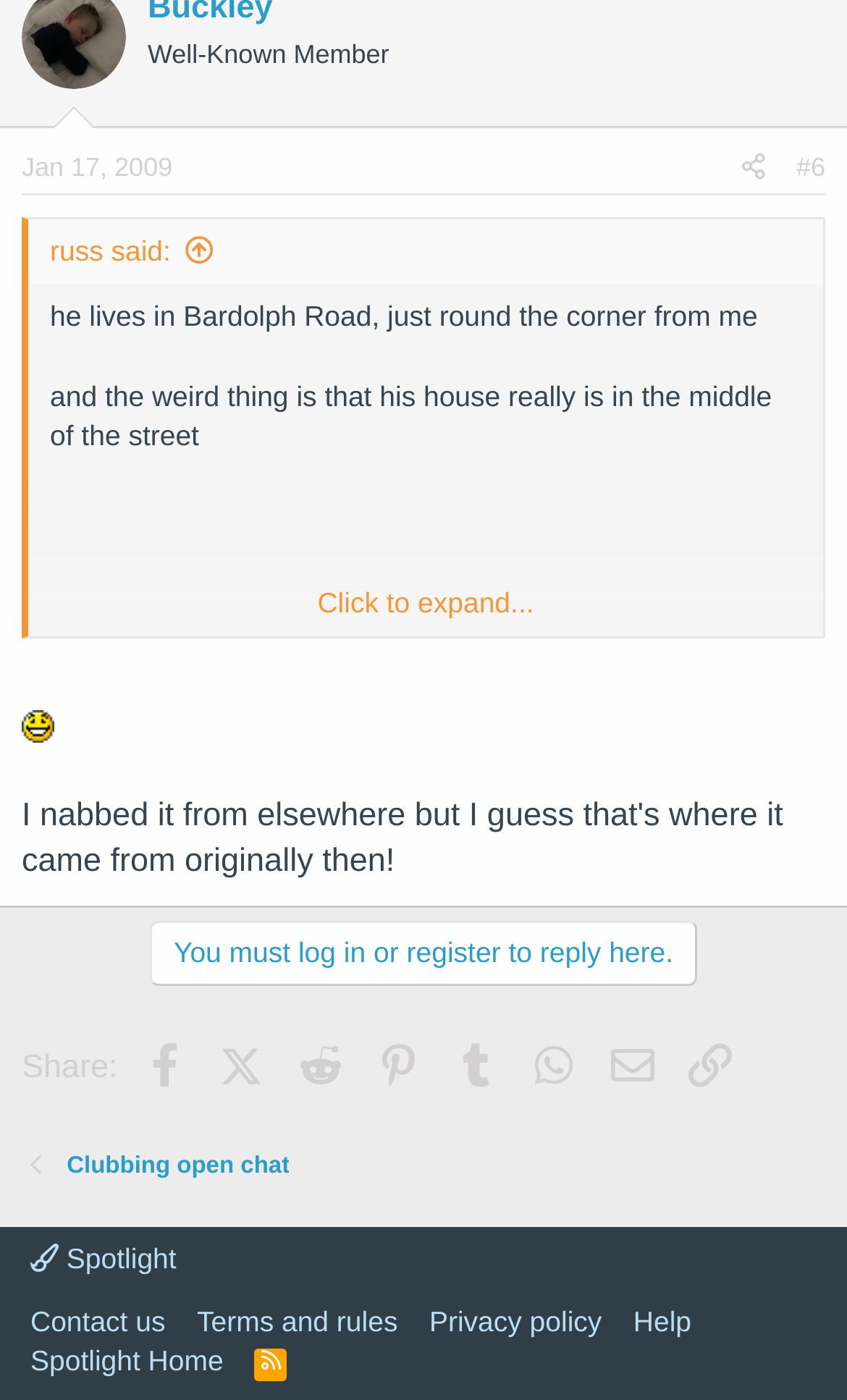Please determine the bounding box coordinates of the element to click on in order to accomplish the following task: "Click on the 'Jan 17, 2009' link". Ensure the coordinates are four float numbers ranging from 0 to 1, i.e., [left, top, right, bottom].

[0.026, 0.109, 0.204, 0.131]